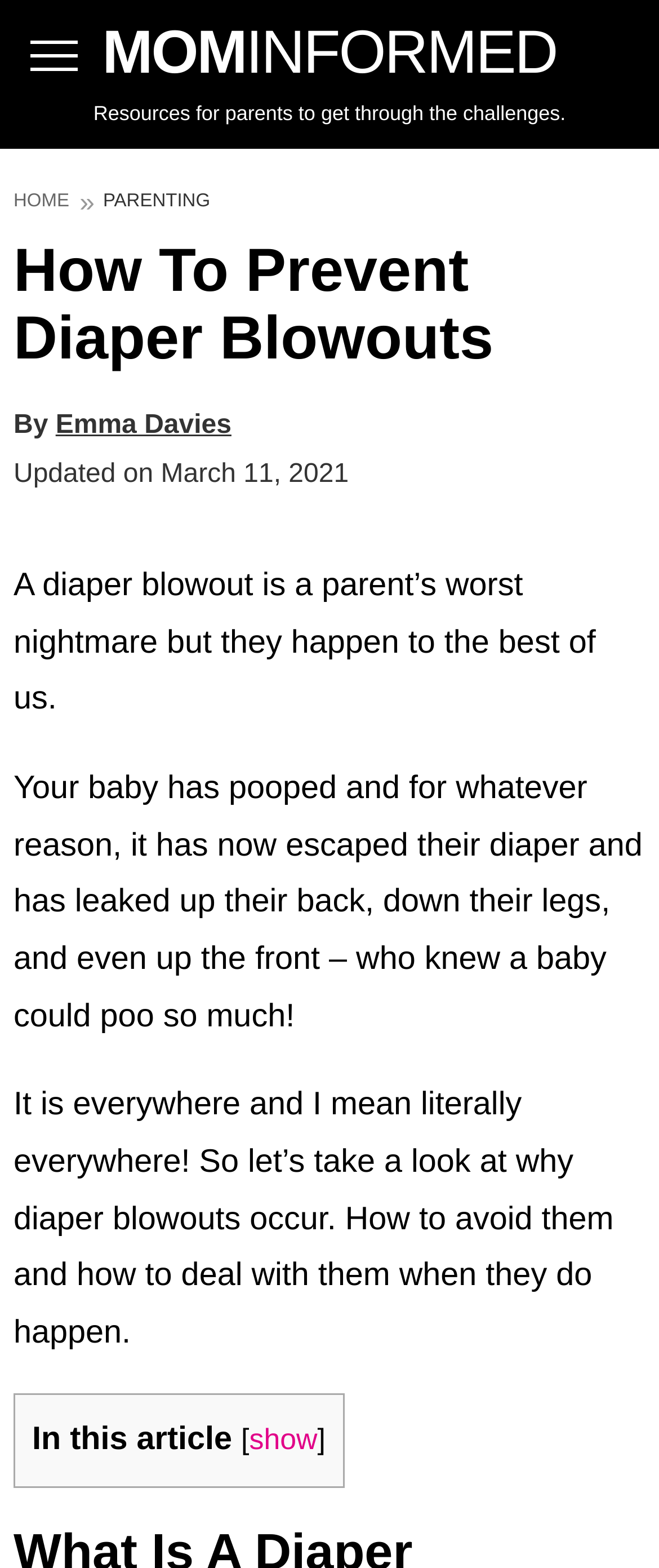Locate the UI element described by More from author in the provided webpage screenshot. Return the bounding box coordinates in the format (top-left x, top-left y, bottom-right x, bottom-right y), ensuring all values are between 0 and 1.

None